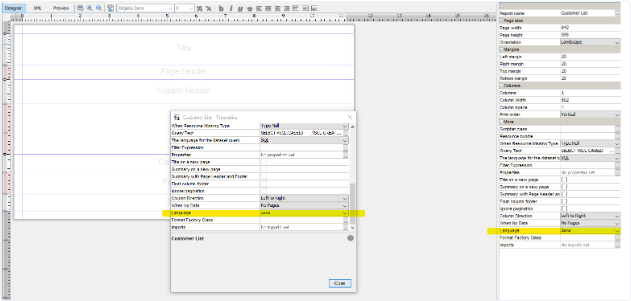What is the purpose of the layout view? Refer to the image and provide a one-word or short phrase answer.

Visual structure to the report